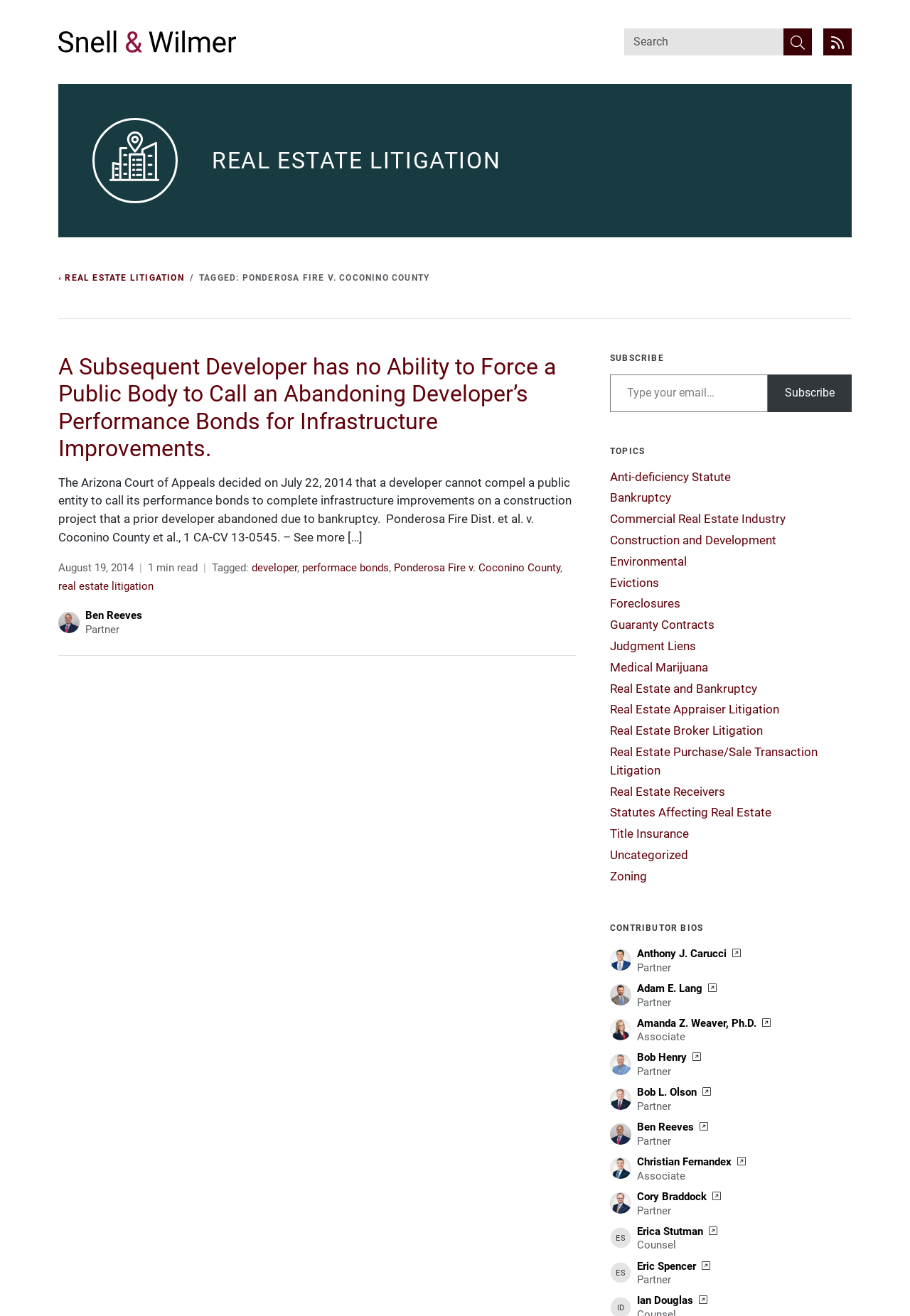Locate the bounding box of the UI element with the following description: "Real Estate Purchase/Sale Transaction Litigation".

[0.67, 0.566, 0.898, 0.591]